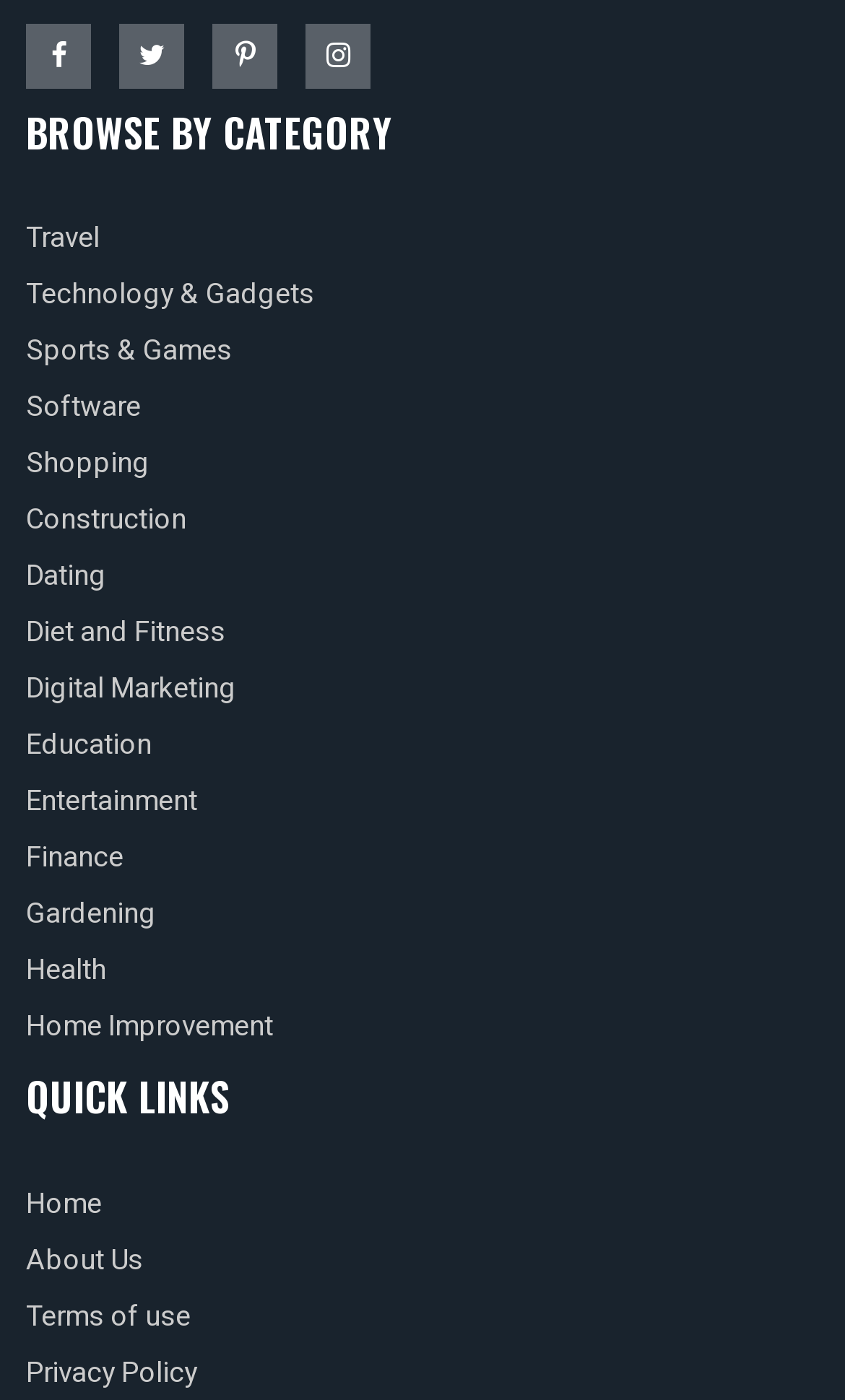Refer to the element description Construction and identify the corresponding bounding box in the screenshot. Format the coordinates as (top-left x, top-left y, bottom-right x, bottom-right y) with values in the range of 0 to 1.

[0.031, 0.356, 0.221, 0.386]